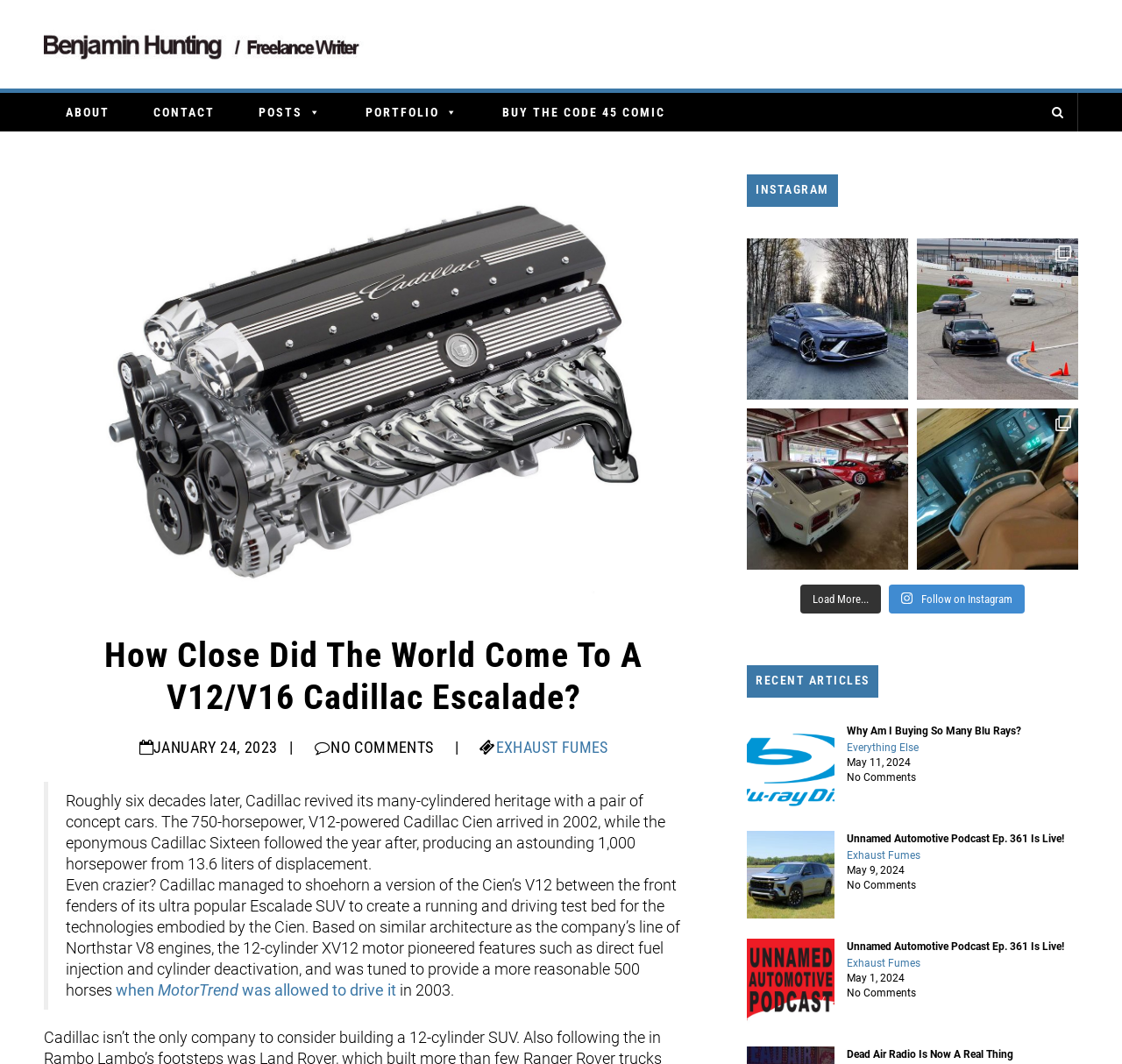Please identify the bounding box coordinates of the element on the webpage that should be clicked to follow this instruction: "View the recent article about Blu Rays". The bounding box coordinates should be given as four float numbers between 0 and 1, formatted as [left, top, right, bottom].

[0.754, 0.677, 0.91, 0.694]